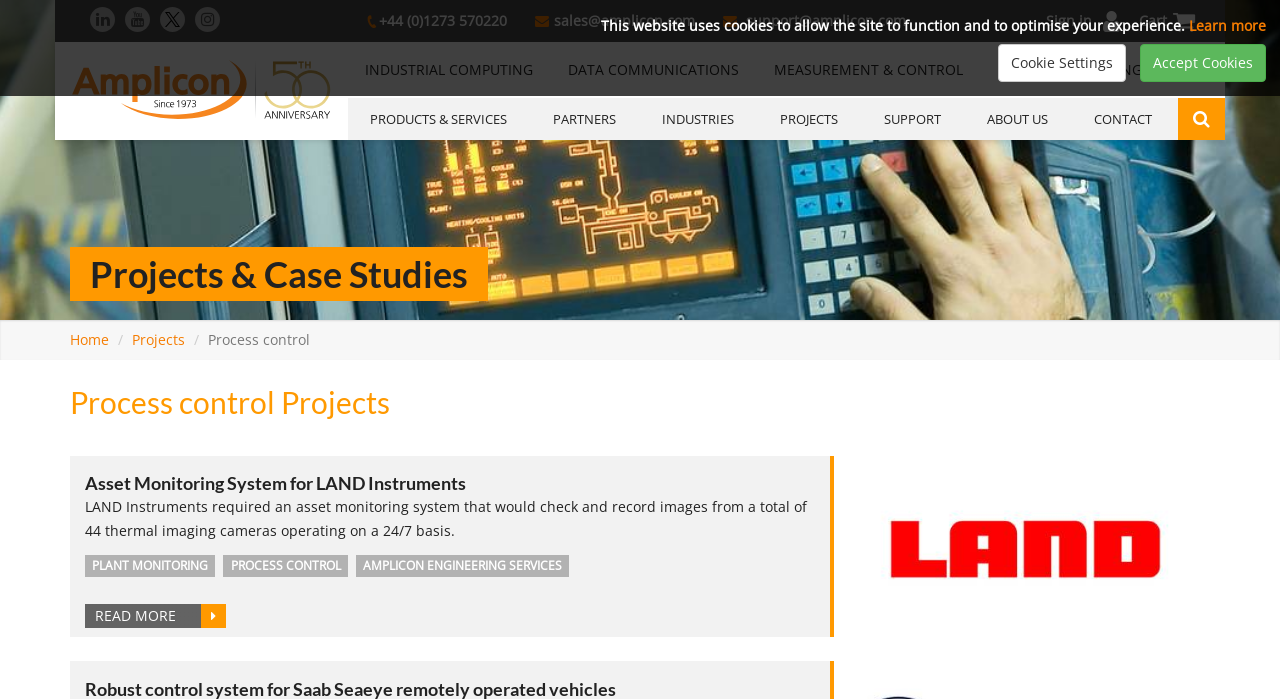Can you locate the main headline on this webpage and provide its text content?

Process control Projects